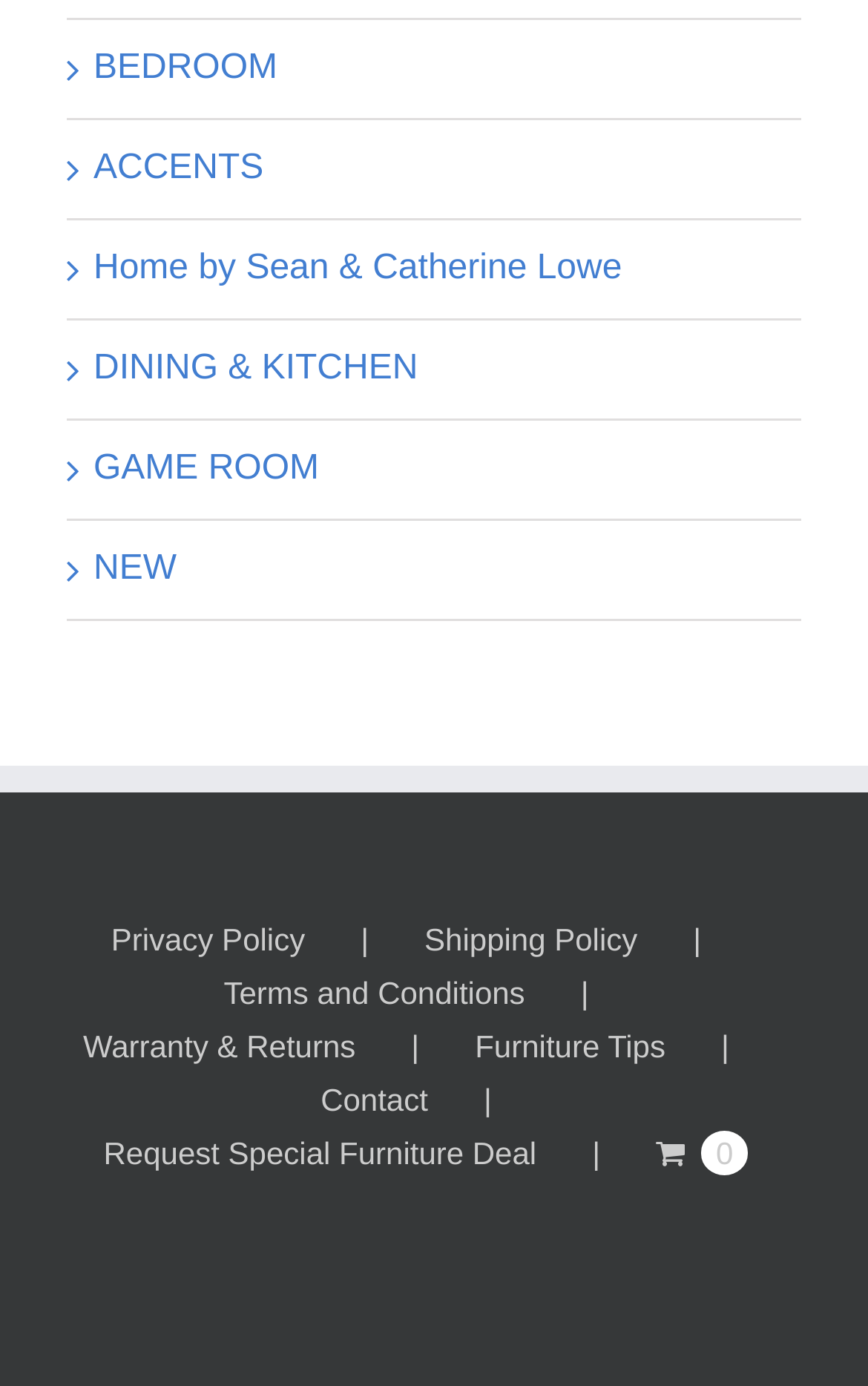Answer the question with a brief word or phrase:
What is the last link in the secondary navigation?

Request Special Furniture Deal